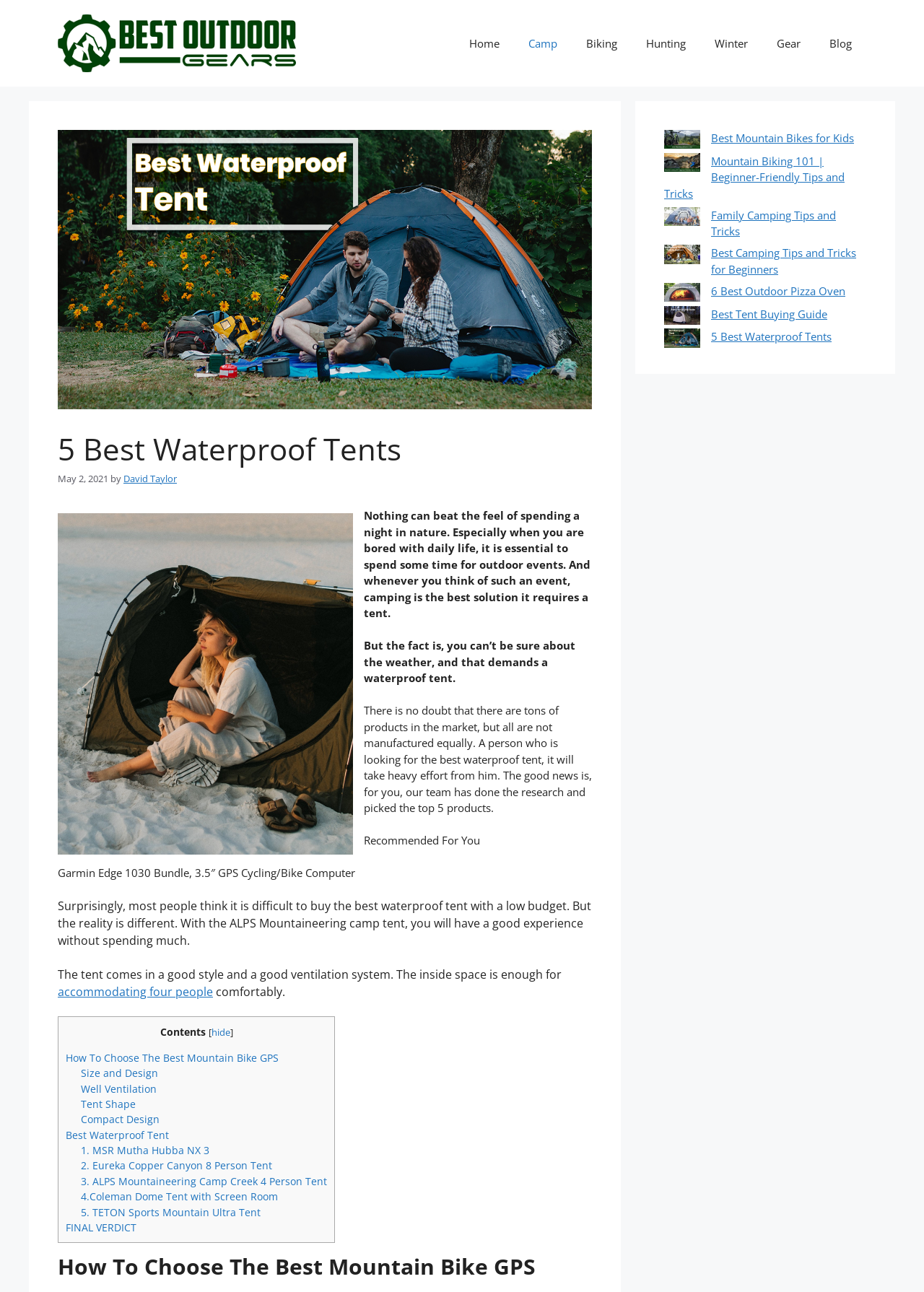Please identify the bounding box coordinates of the area that needs to be clicked to follow this instruction: "Click on the 'Home' link".

[0.492, 0.017, 0.556, 0.05]